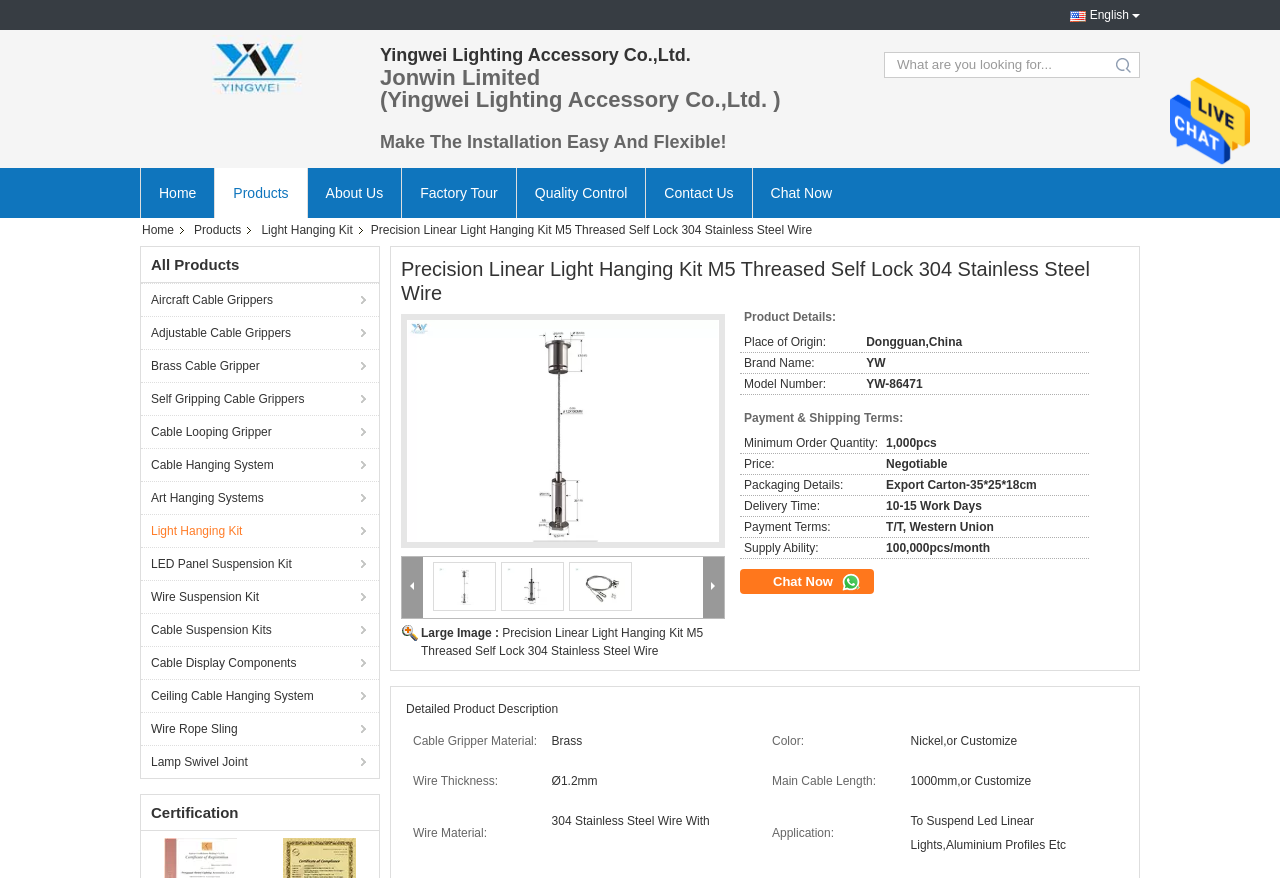Identify the bounding box coordinates of the part that should be clicked to carry out this instruction: "select English language".

[0.836, 0.009, 0.882, 0.025]